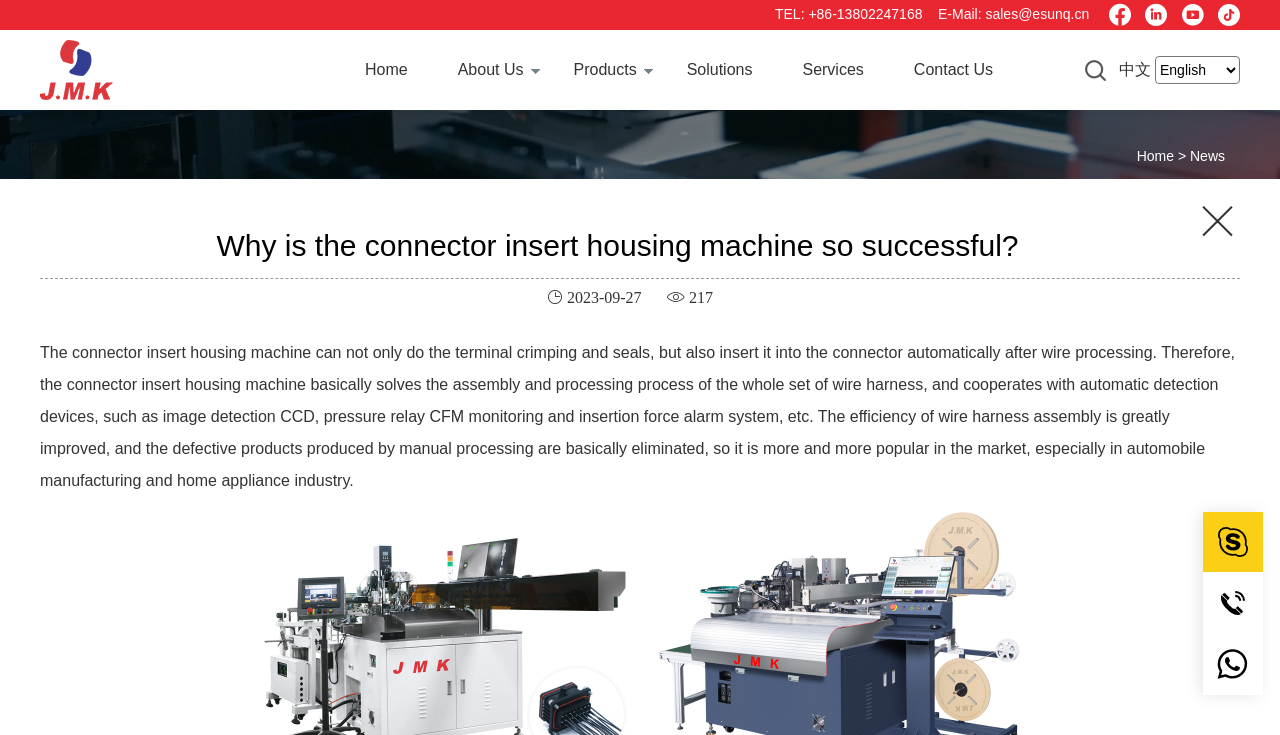Please identify the bounding box coordinates of the clickable area that will allow you to execute the instruction: "Switch to the Chinese version of the website".

[0.874, 0.083, 0.899, 0.106]